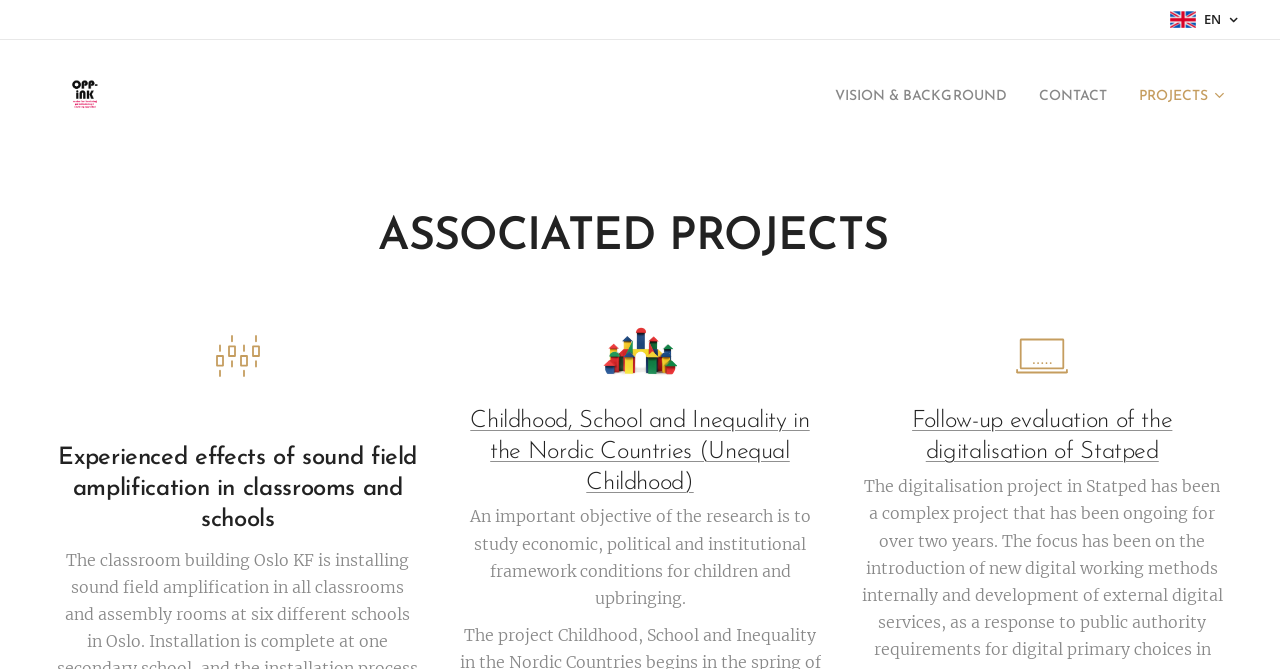What is the title of the first project listed?
Give a single word or phrase as your answer by examining the image.

Experienced effects of sound field amplification in classrooms and schools